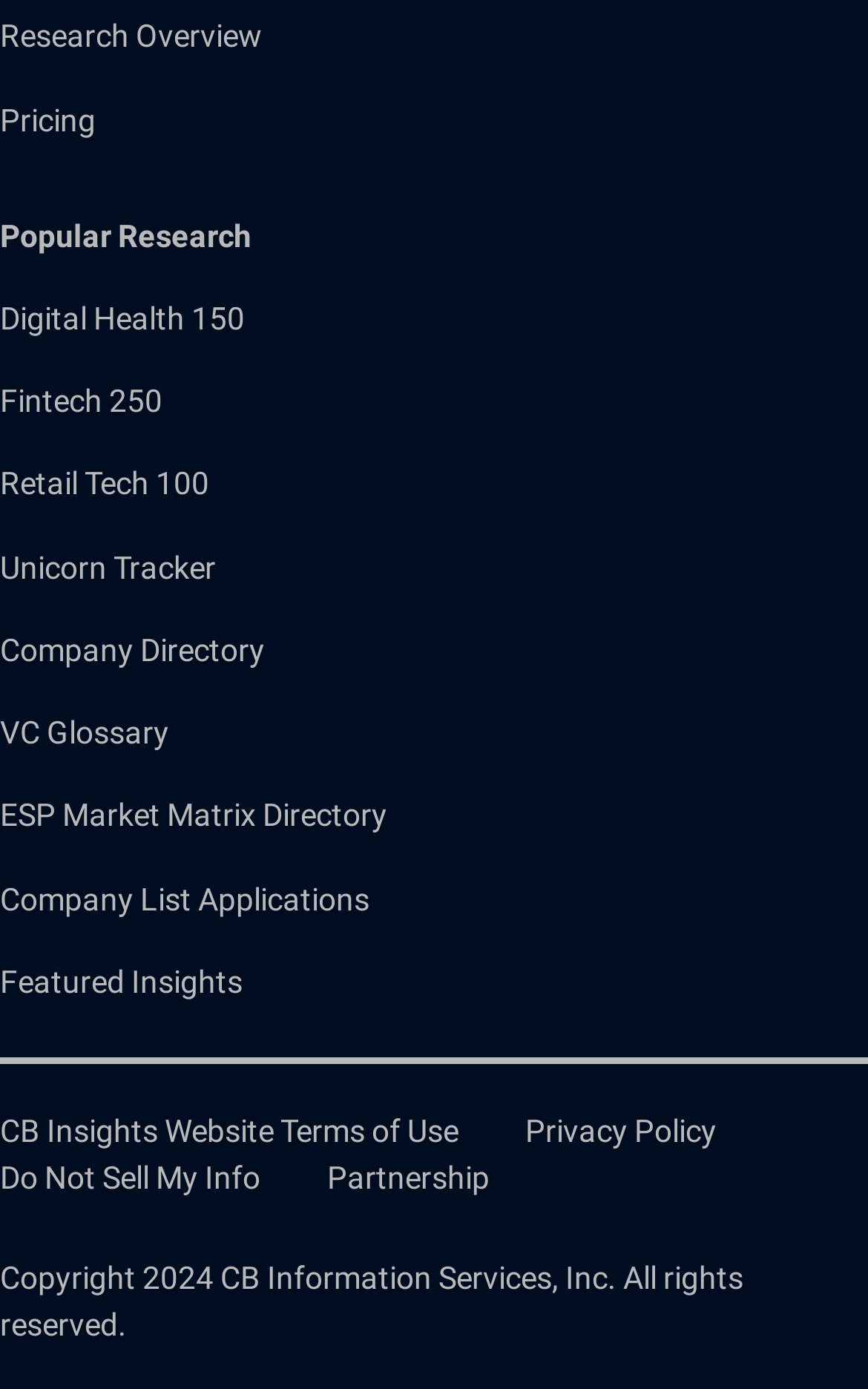Respond with a single word or phrase:
How many links are related to policies?

3